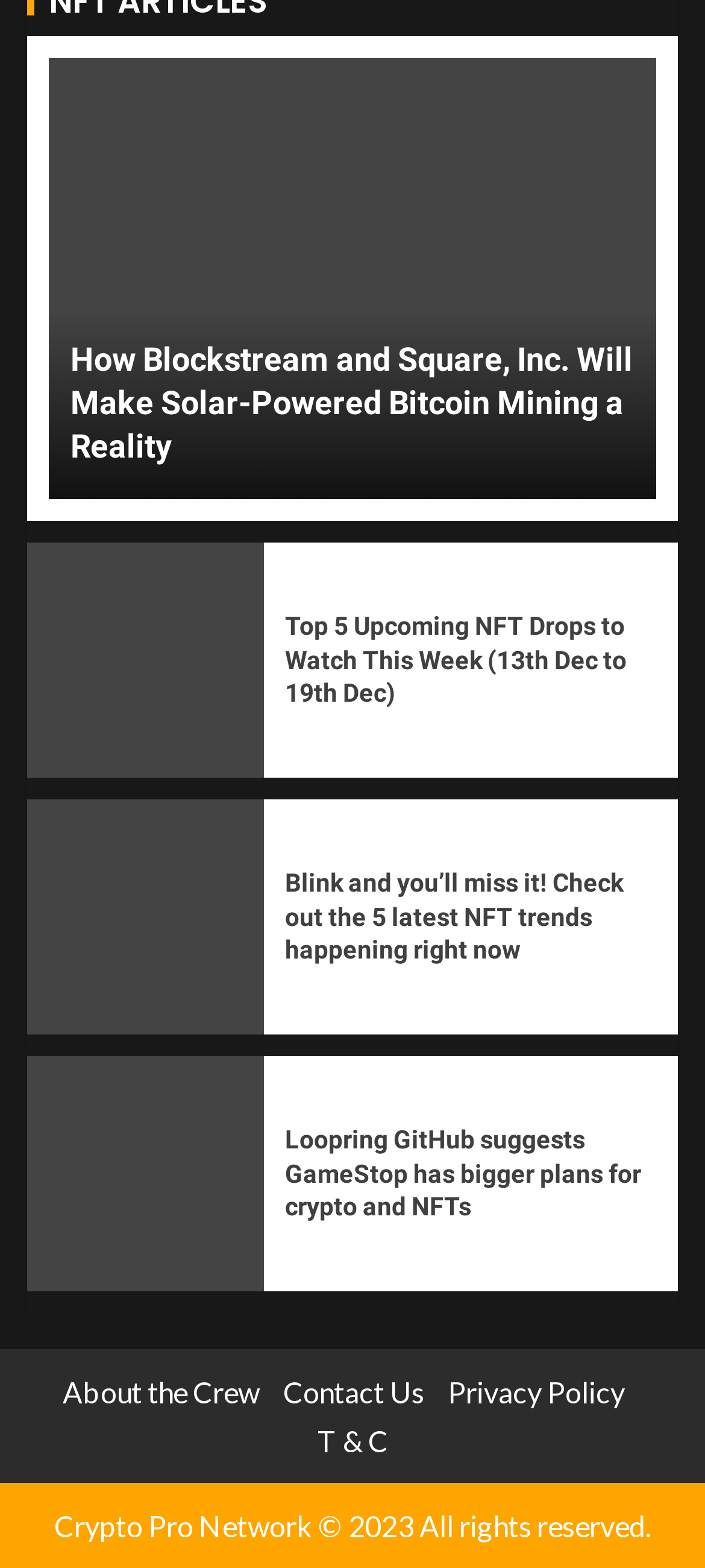Please answer the following question using a single word or phrase: 
What type of content does the webpage focus on?

Crypto and NFT